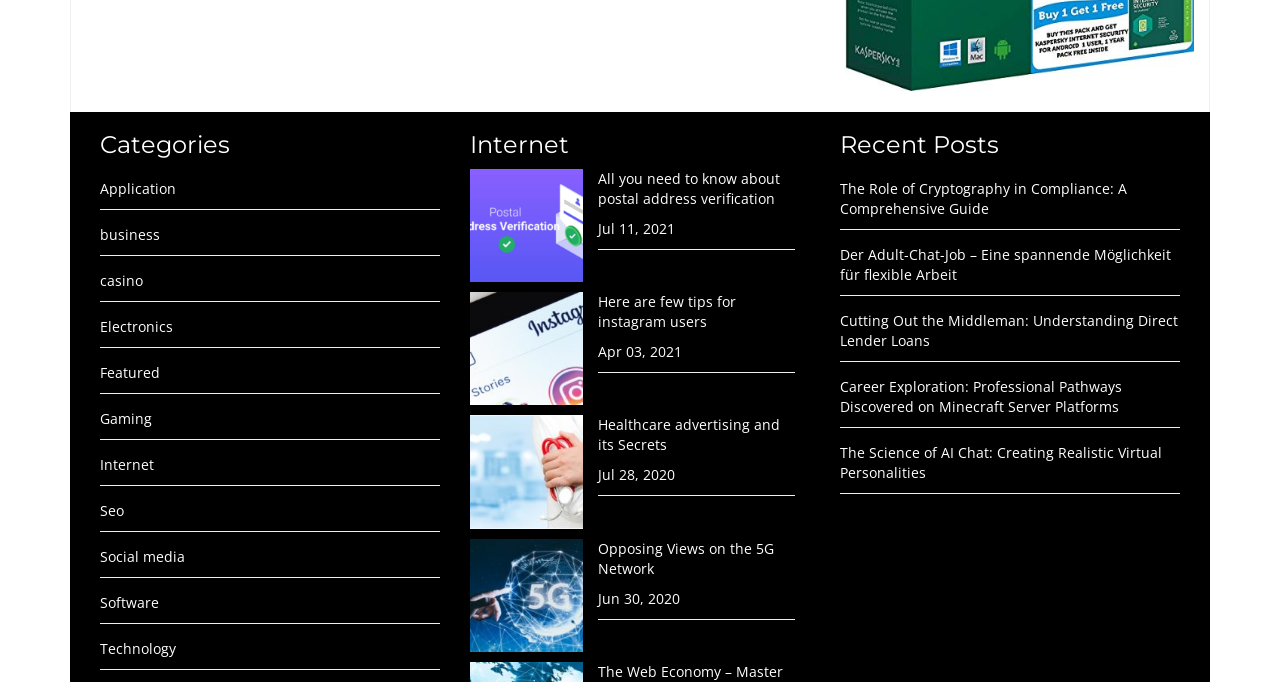Determine the bounding box coordinates of the region I should click to achieve the following instruction: "View the 'Recent Posts' section". Ensure the bounding box coordinates are four float numbers between 0 and 1, i.e., [left, top, right, bottom].

[0.656, 0.194, 0.922, 0.233]